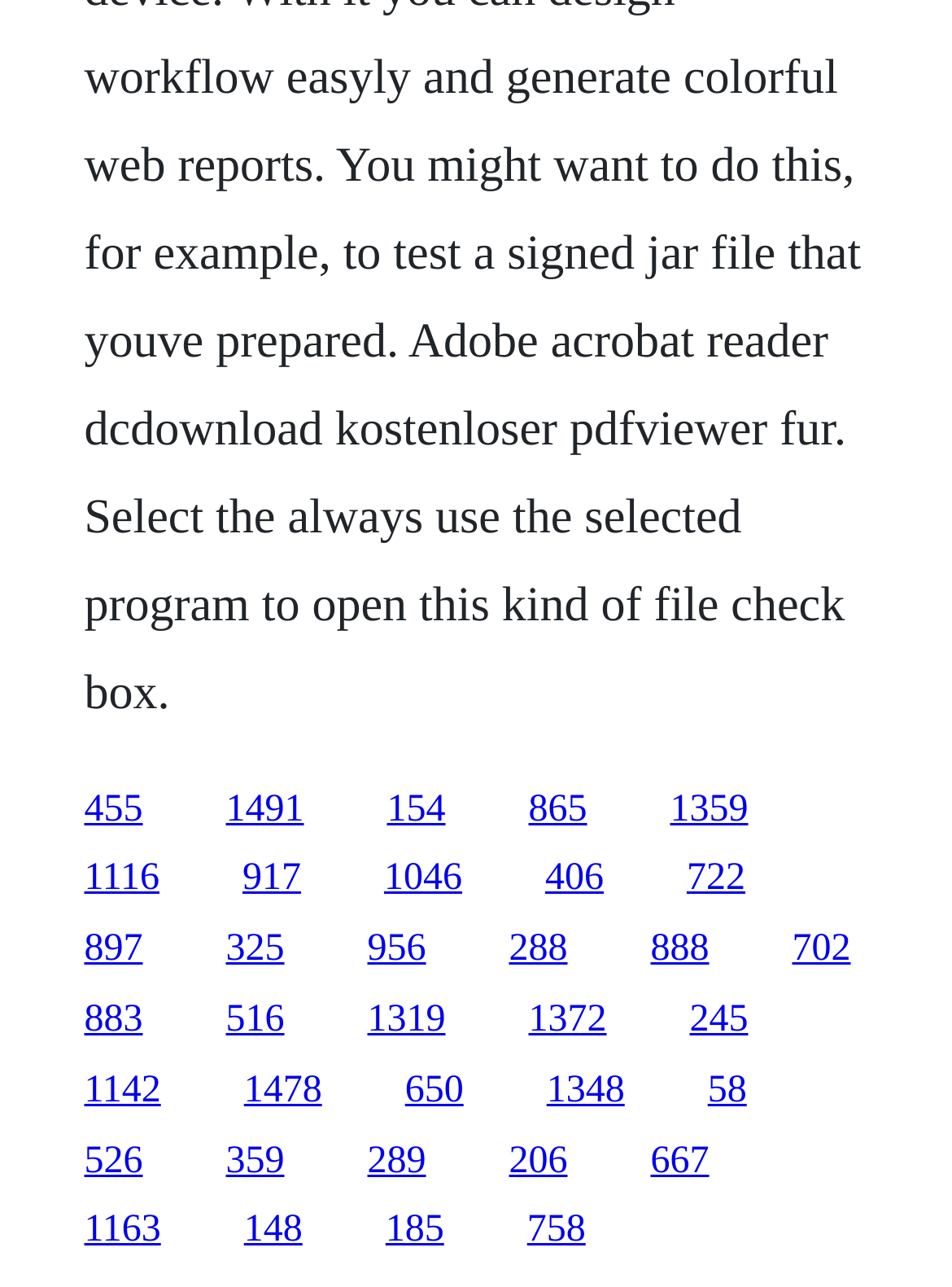Determine the bounding box coordinates for the clickable element to execute this instruction: "click the first link". Provide the coordinates as four float numbers between 0 and 1, i.e., [left, top, right, bottom].

[0.088, 0.612, 0.15, 0.644]